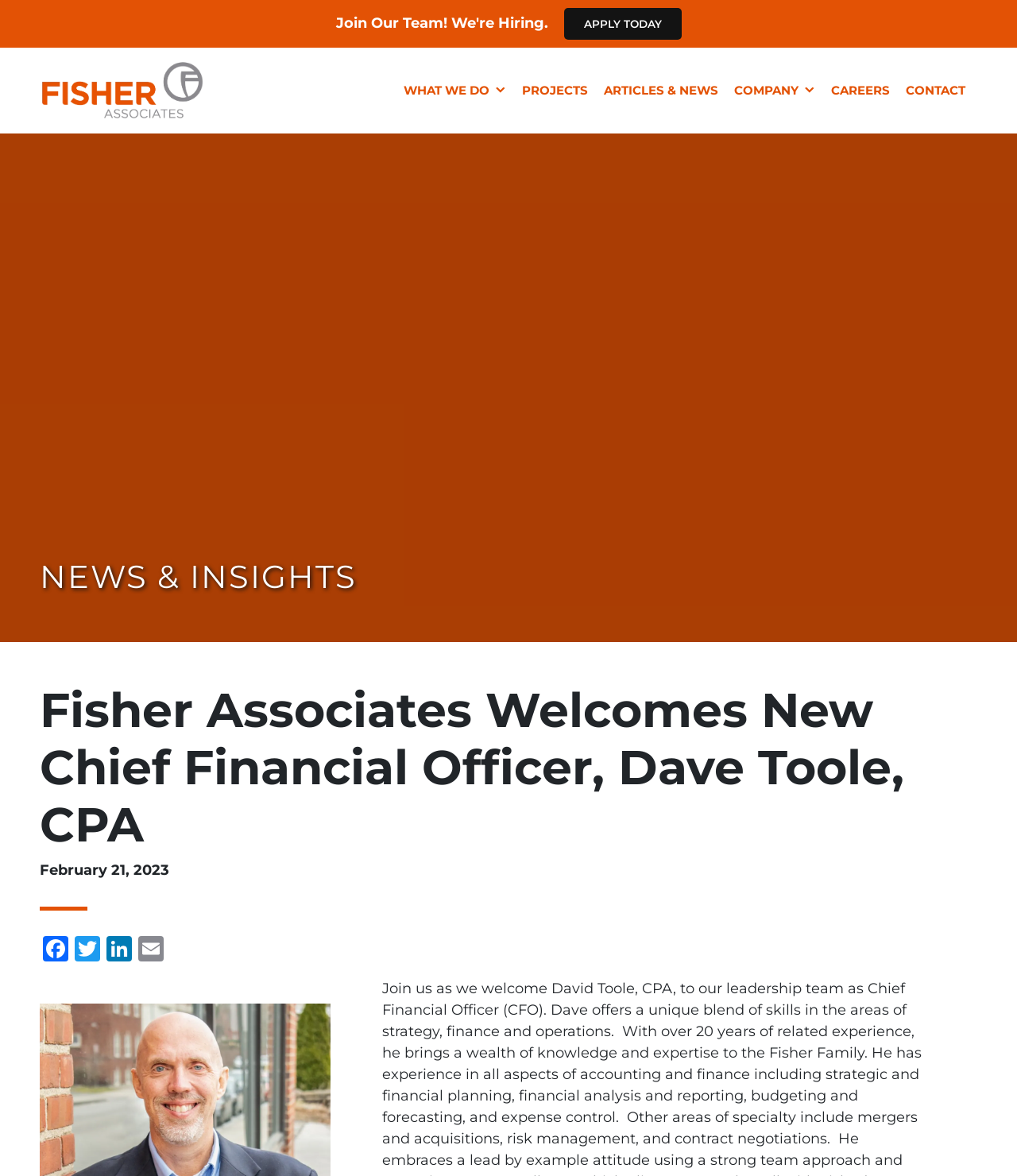Locate the bounding box coordinates of the region to be clicked to comply with the following instruction: "View company projects". The coordinates must be four float numbers between 0 and 1, in the form [left, top, right, bottom].

[0.509, 0.064, 0.582, 0.091]